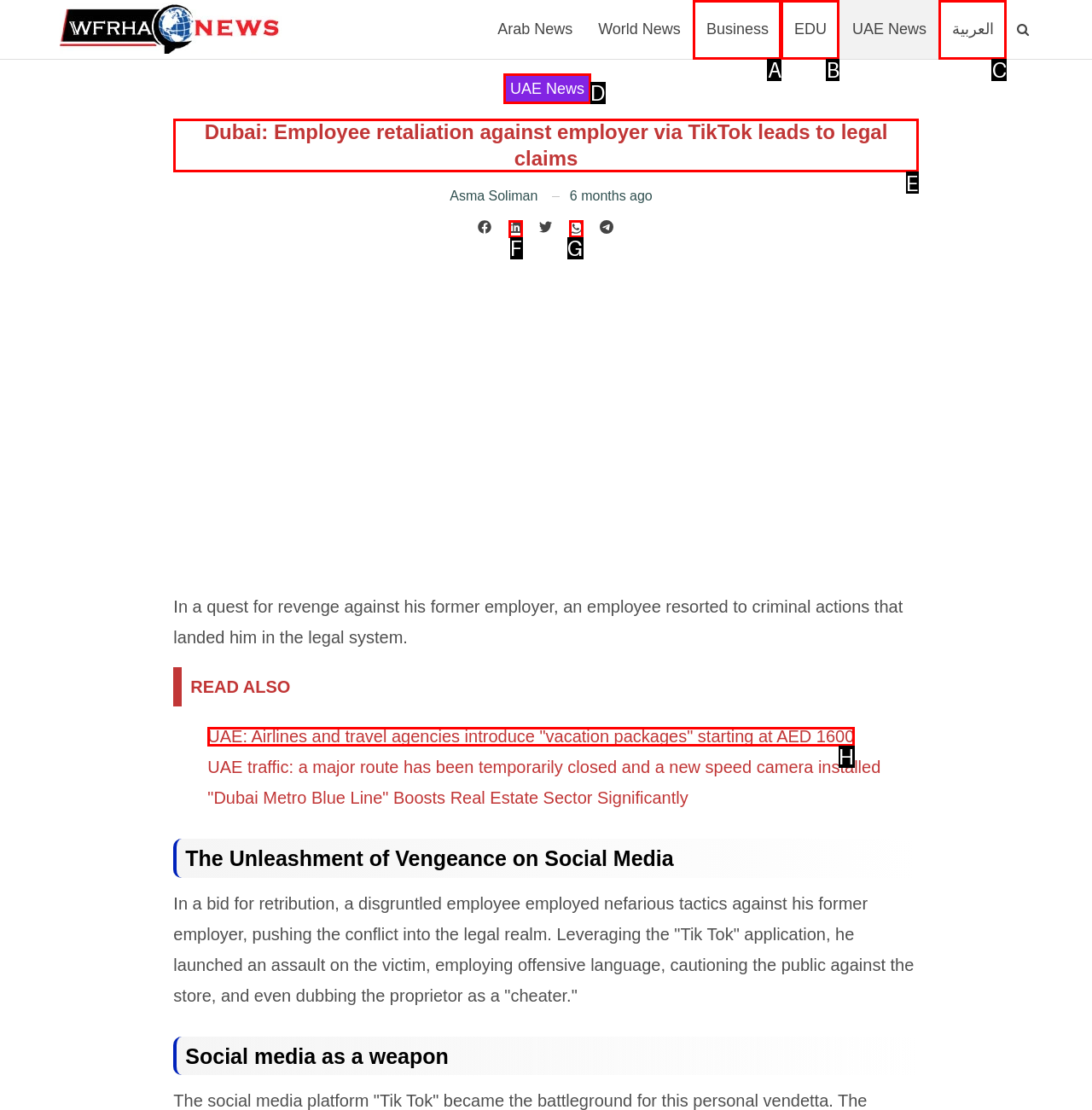Select the appropriate HTML element to click for the following task: Read the article about Employee retaliation against employer via TikTok
Answer with the letter of the selected option from the given choices directly.

E